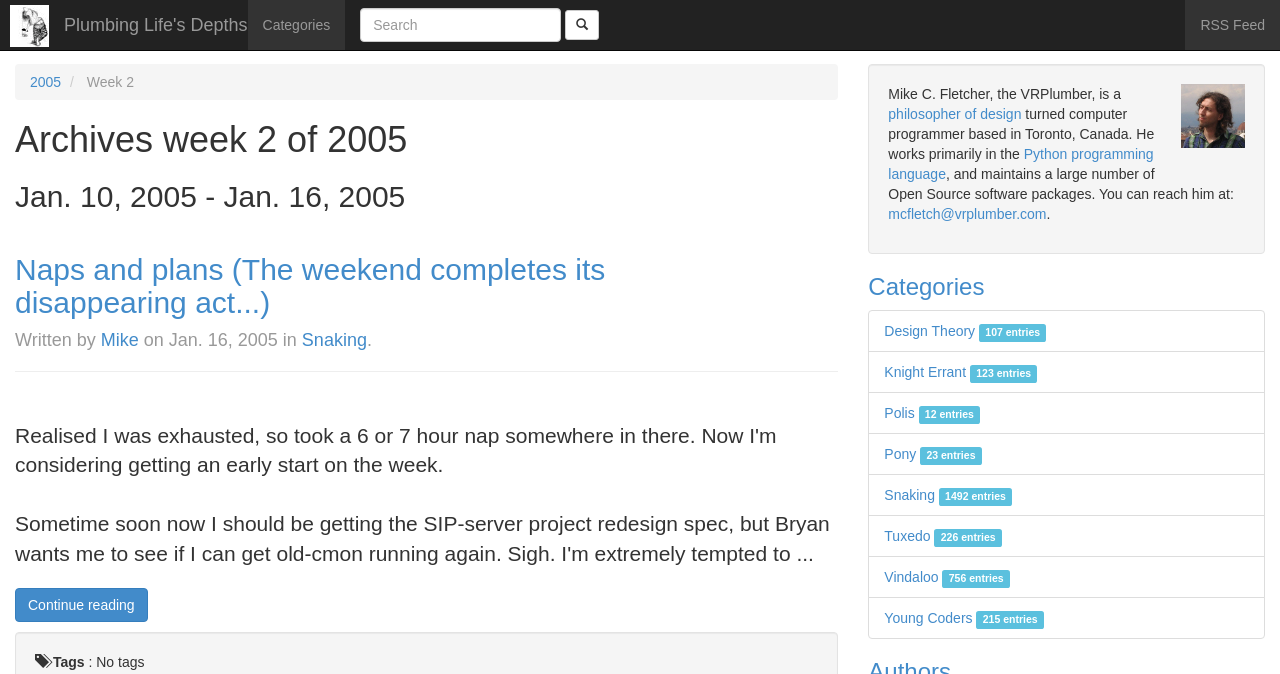How many categories are listed?
Based on the image, please offer an in-depth response to the question.

I counted the number of links under the 'Categories' heading, which are 'Design Theory', 'Knight Errant', 'Polis', 'Pony', 'Snaking', 'Tuxedo', and 'Vindaloo', and found that there are 7 categories listed.